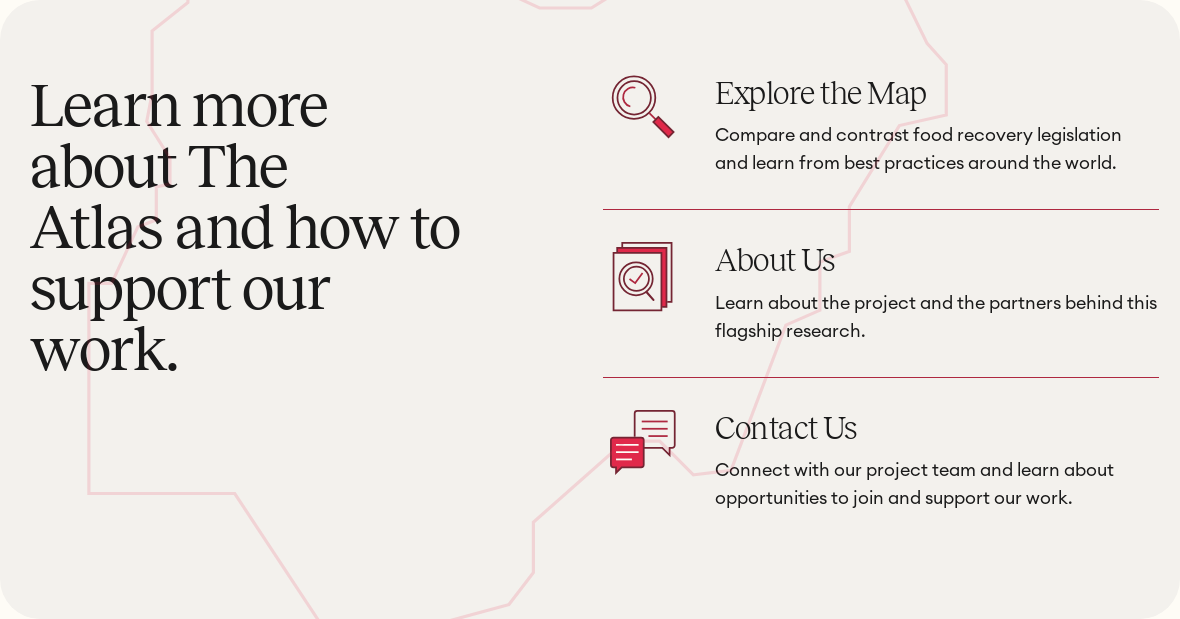Respond to the following question with a brief word or phrase:
What is the significance of the 'About Us' section?

Provides insights into the project